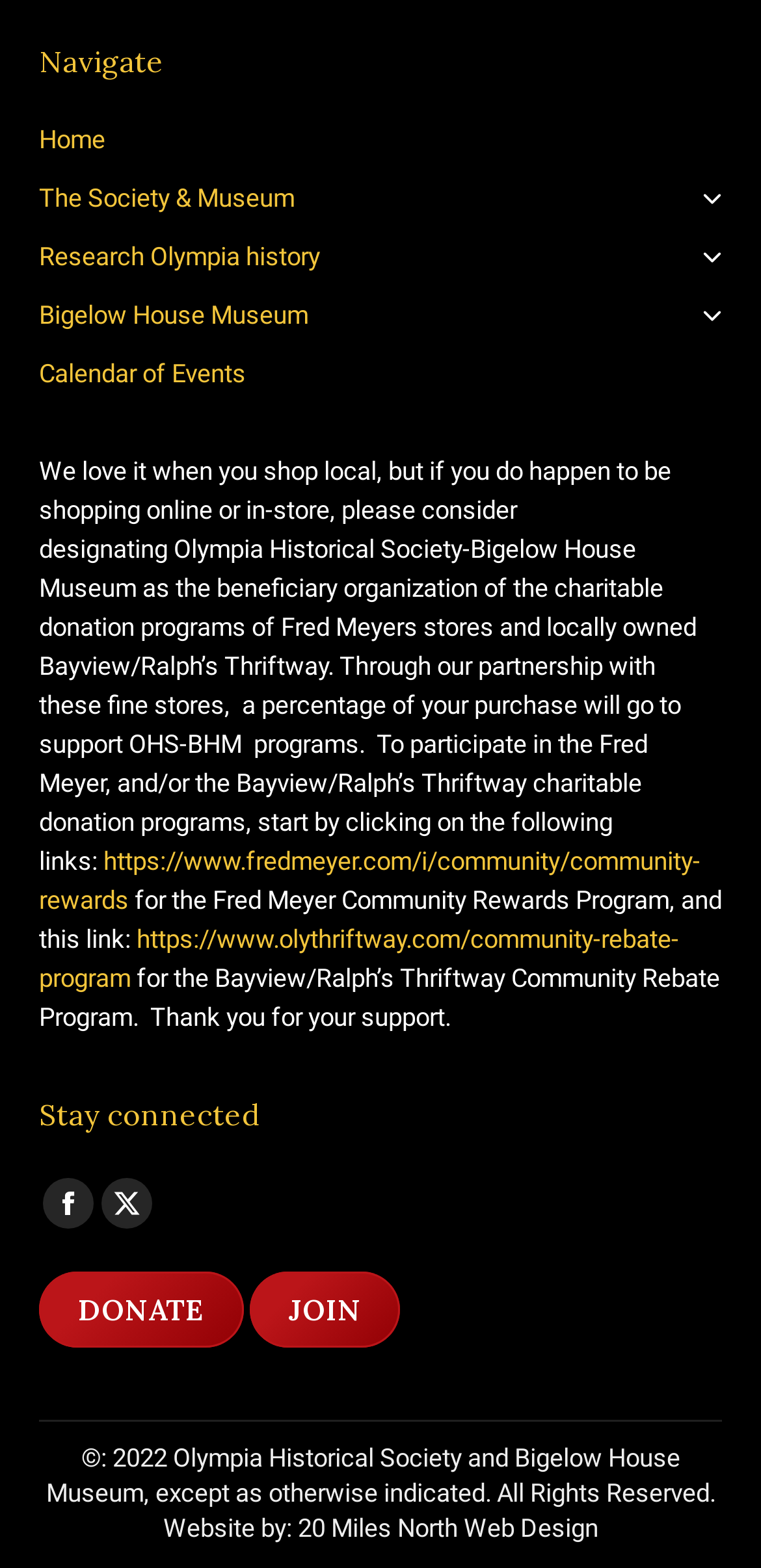How many navigation links are there?
Please analyze the image and answer the question with as much detail as possible.

The answer can be found by counting the number of links in the navigation section, which includes 'Home', 'The Society & Museum', 'Research Olympia history', 'Bigelow House Museum', and 'Calendar of Events'.